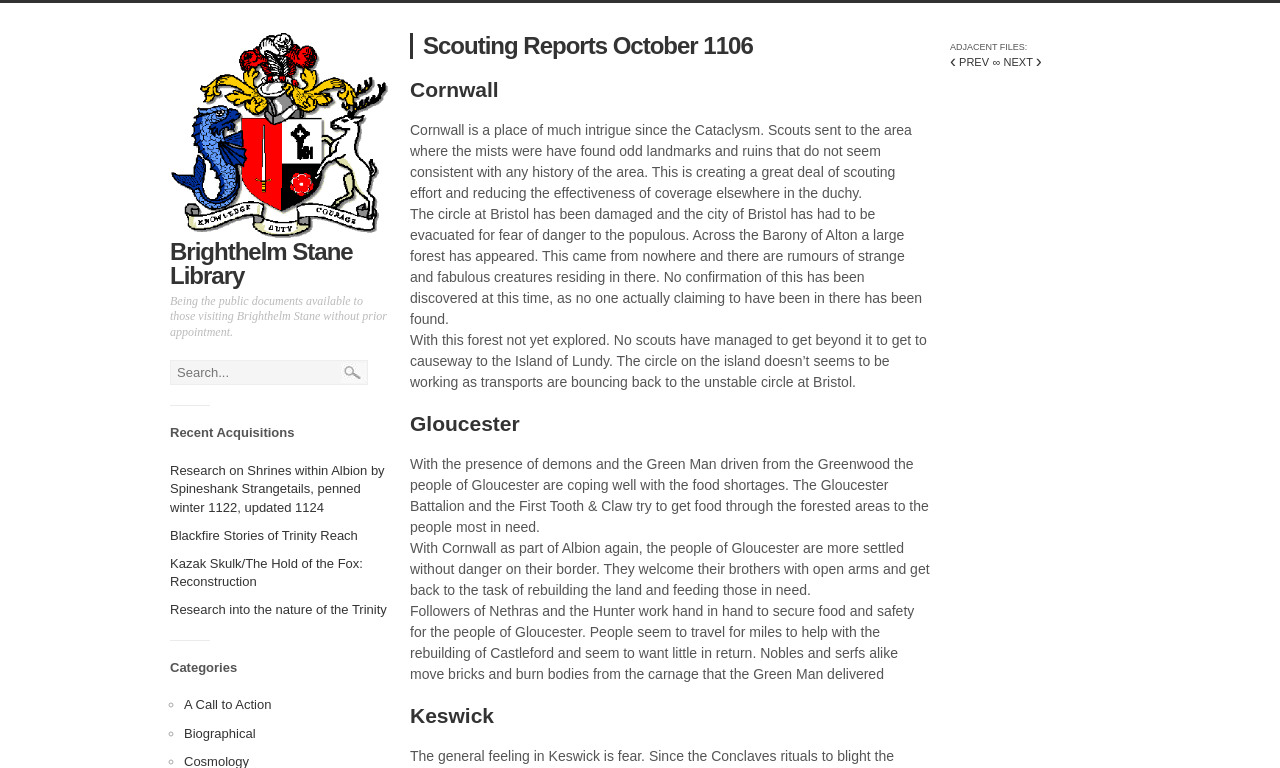What is the purpose of the search box?
Based on the image, answer the question with a single word or brief phrase.

To search the library